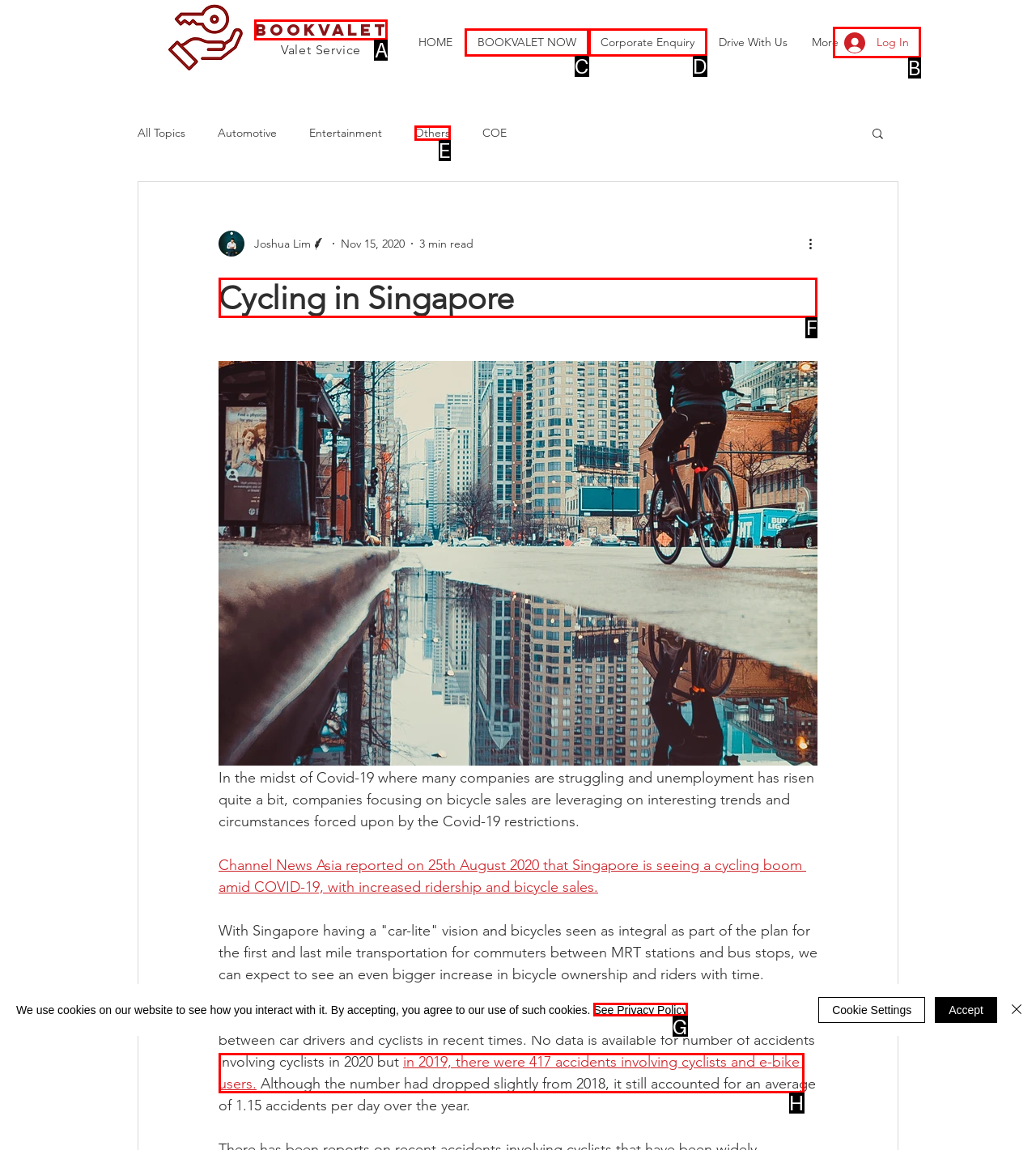Which lettered option should be clicked to achieve the task: Read the article about cycling in Singapore? Choose from the given choices.

F